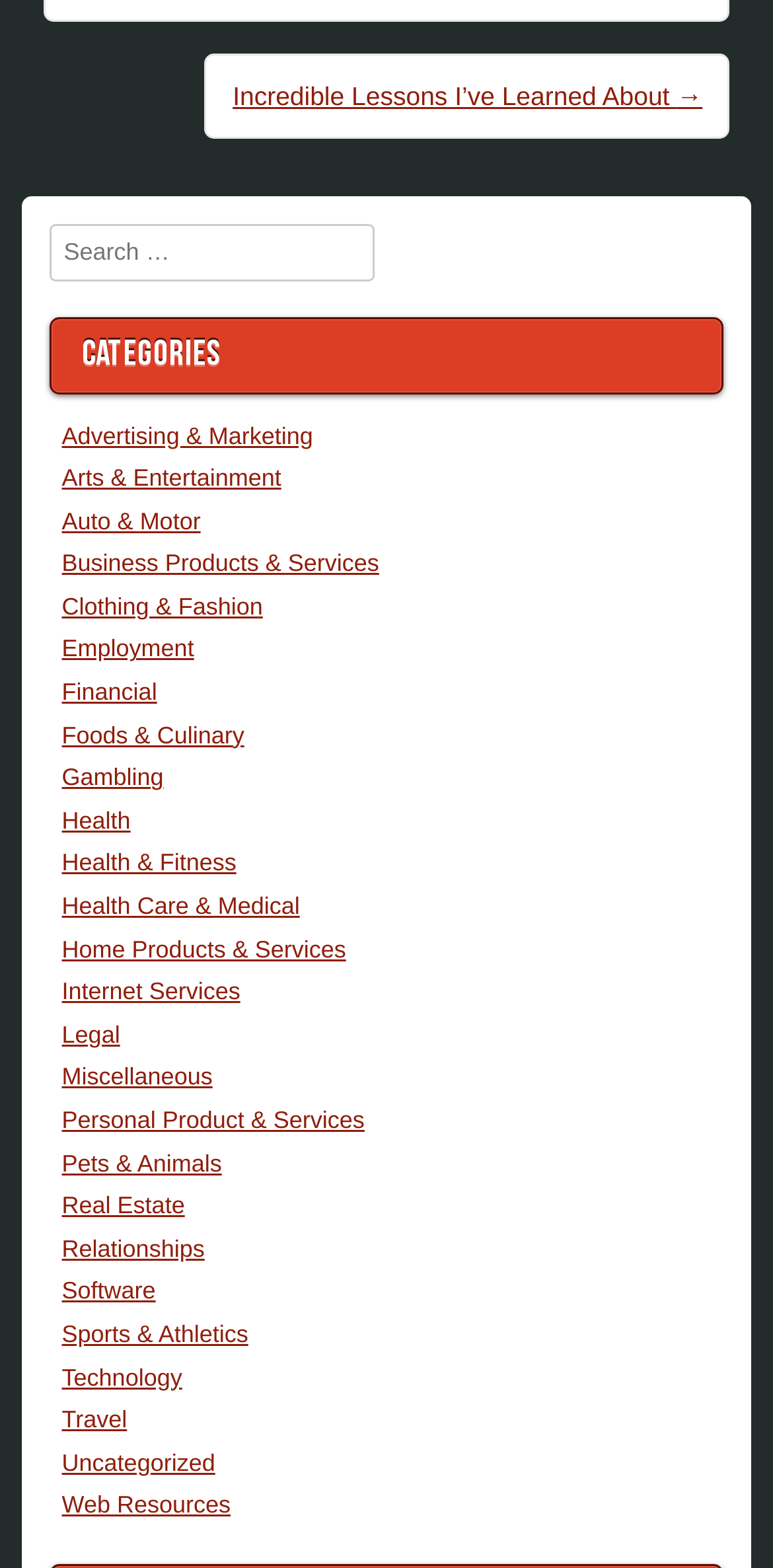Look at the image and answer the question in detail:
How many categories are listed on this webpage?

I counted the number of links under the 'CATEGORIES' heading, and there are 30 links, each representing a category.